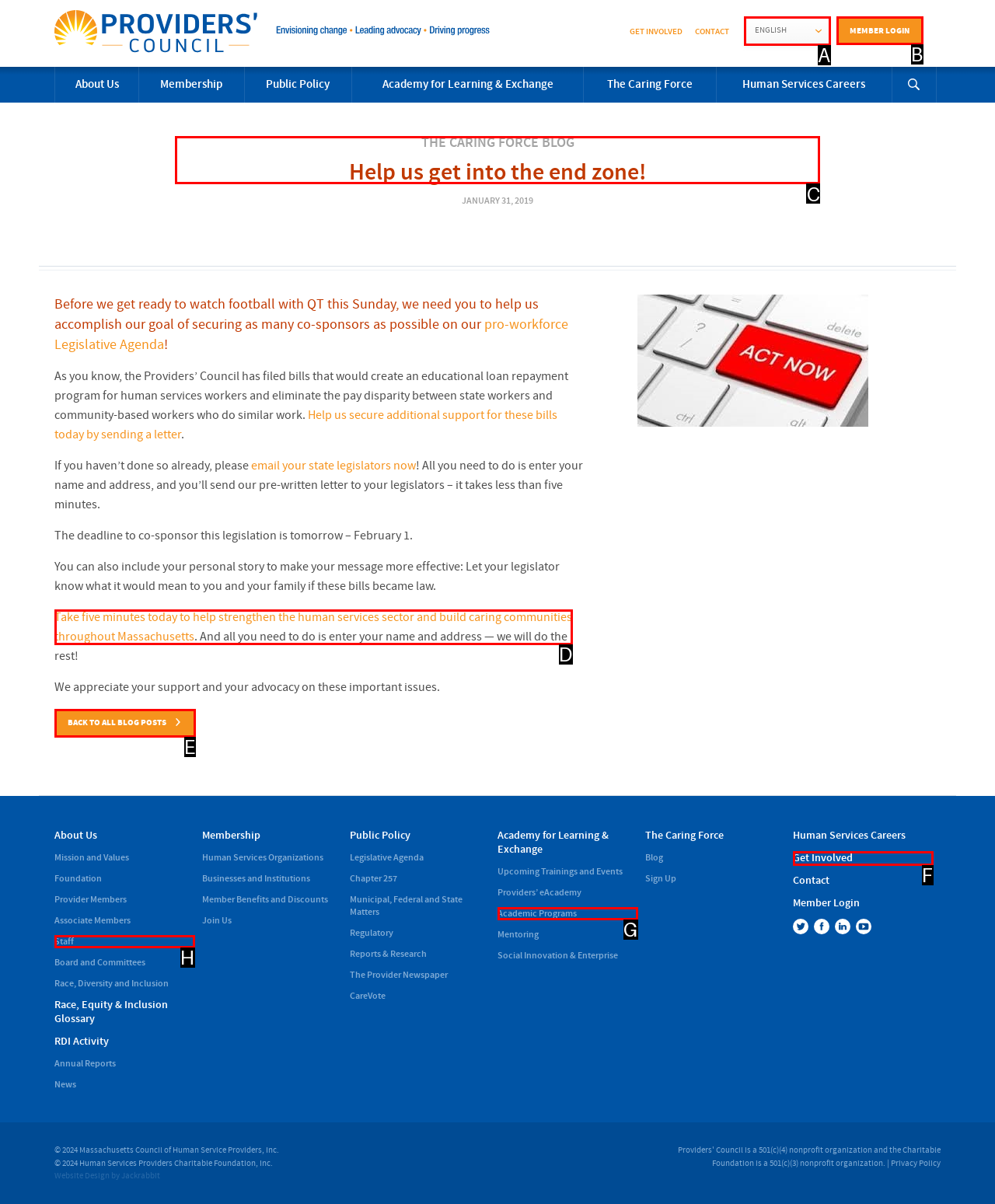Choose the letter that corresponds to the correct button to accomplish the task: Read the 'THE CARING FORCE BLOG' article
Reply with the letter of the correct selection only.

C